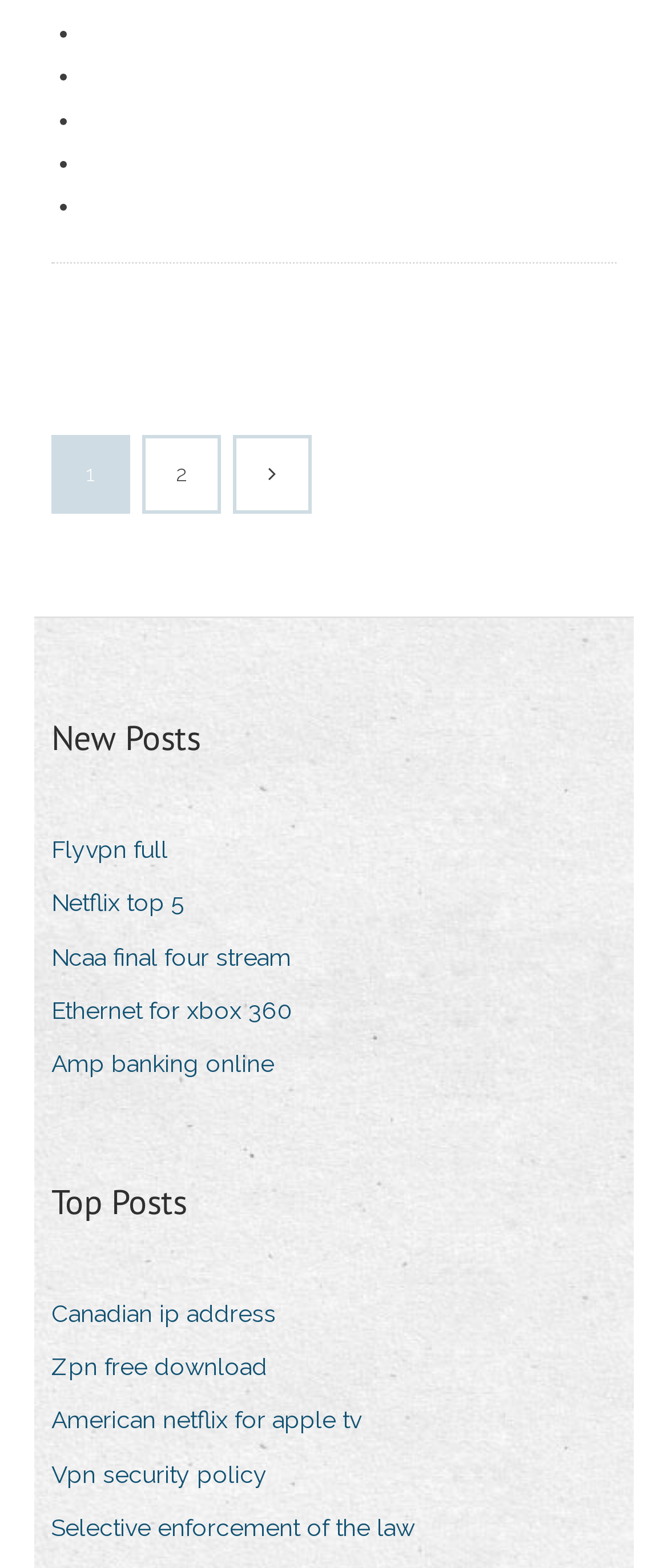How many list markers are there?
Based on the image, give a one-word or short phrase answer.

5